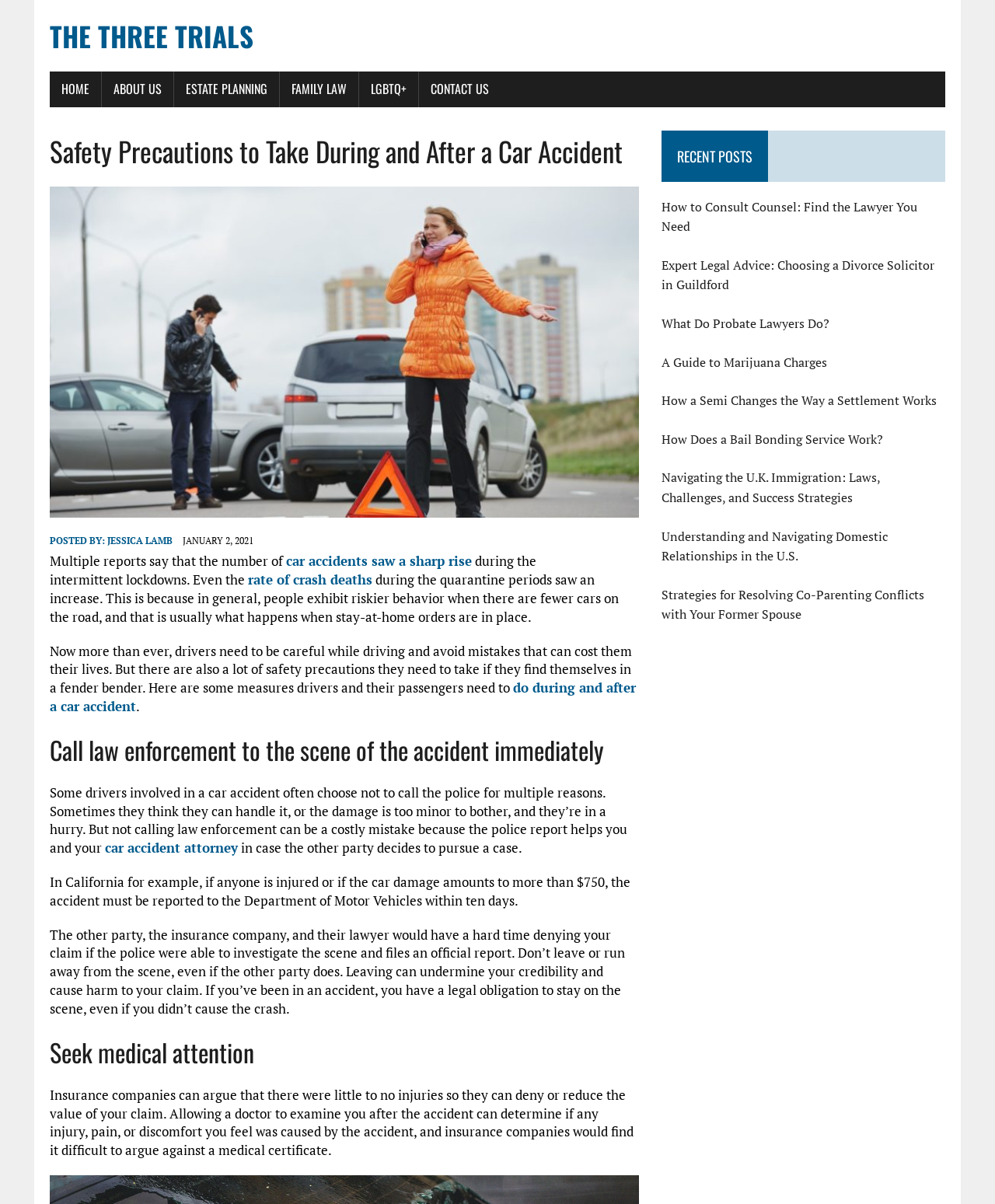Identify the bounding box coordinates of the section that should be clicked to achieve the task described: "View the 'RECENT POSTS' section".

[0.665, 0.108, 0.95, 0.151]